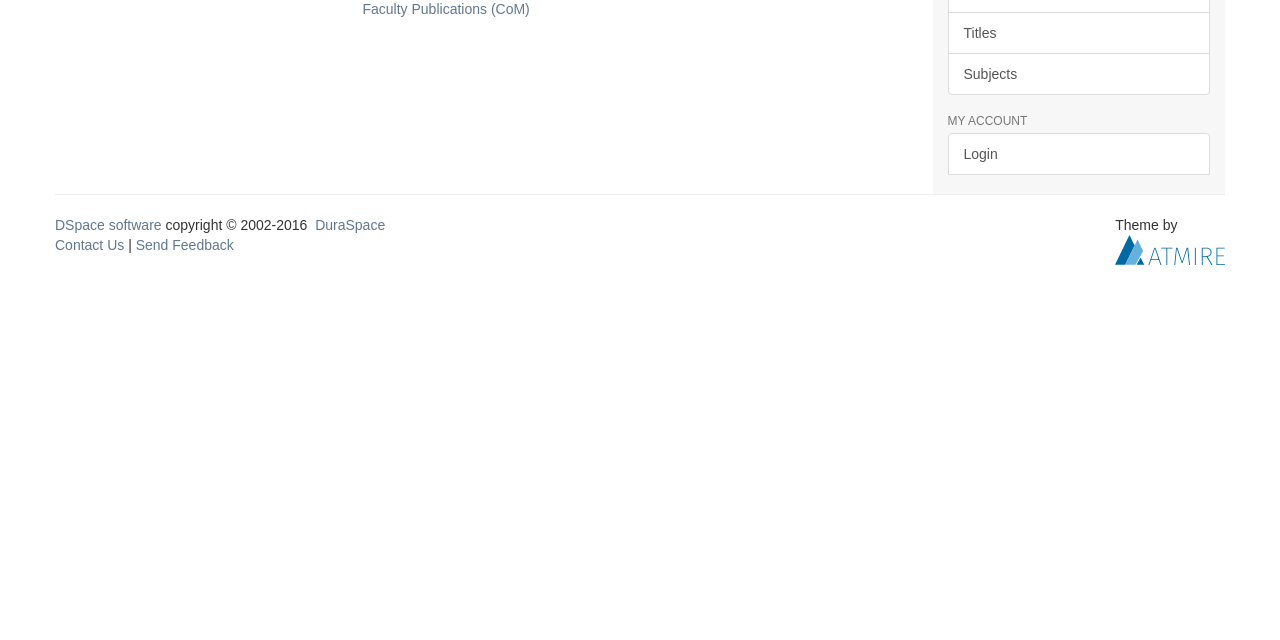Please provide the bounding box coordinates in the format (top-left x, top-left y, bottom-right x, bottom-right y). Remember, all values are floating point numbers between 0 and 1. What is the bounding box coordinate of the region described as: Send Feedback

[0.106, 0.371, 0.183, 0.396]